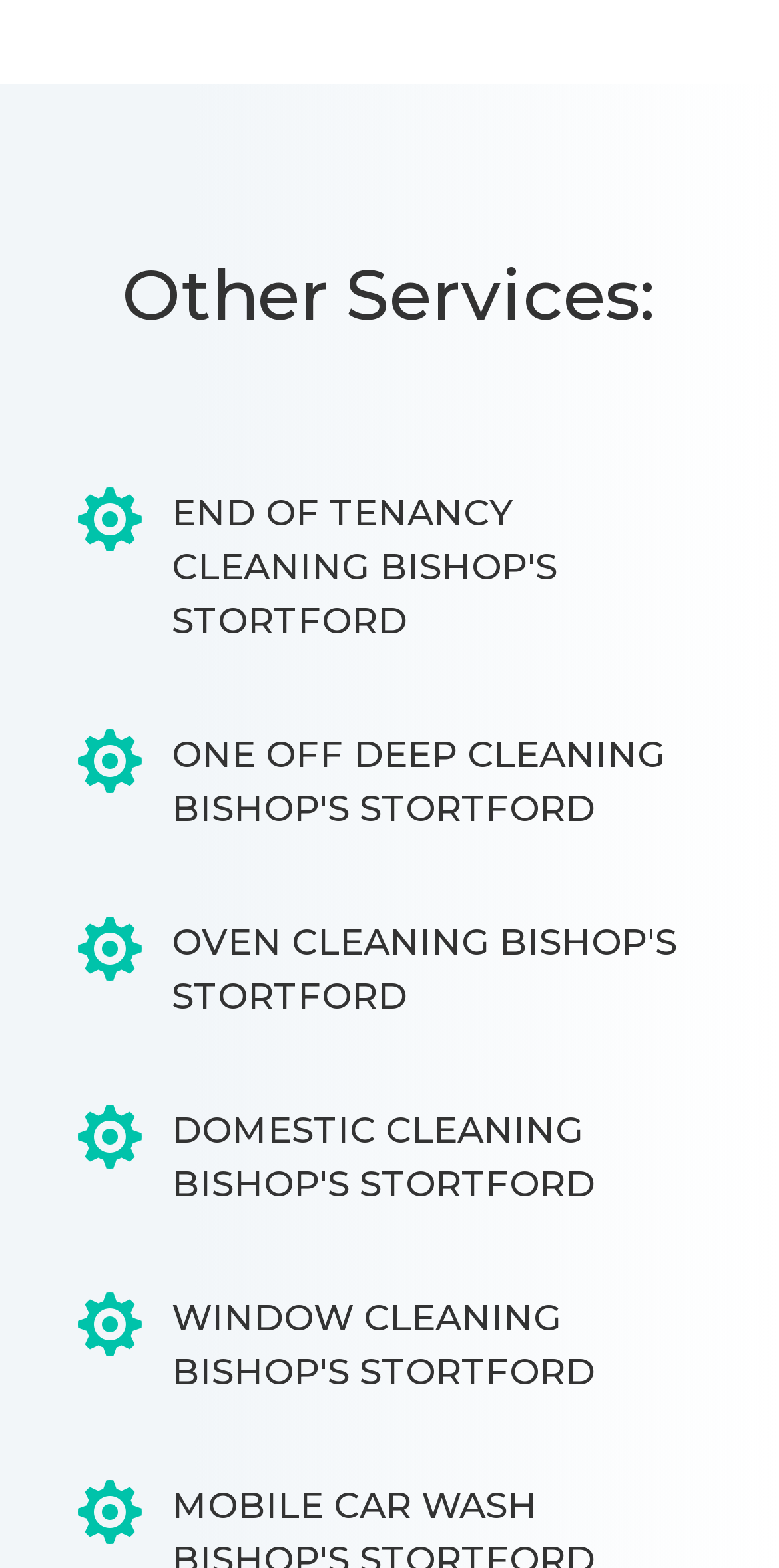Indicate the bounding box coordinates of the element that needs to be clicked to satisfy the following instruction: "Click on OVEN CLEANING BISHOP'S STORTFORD". The coordinates should be four float numbers between 0 and 1, i.e., [left, top, right, bottom].

[0.221, 0.588, 0.869, 0.65]